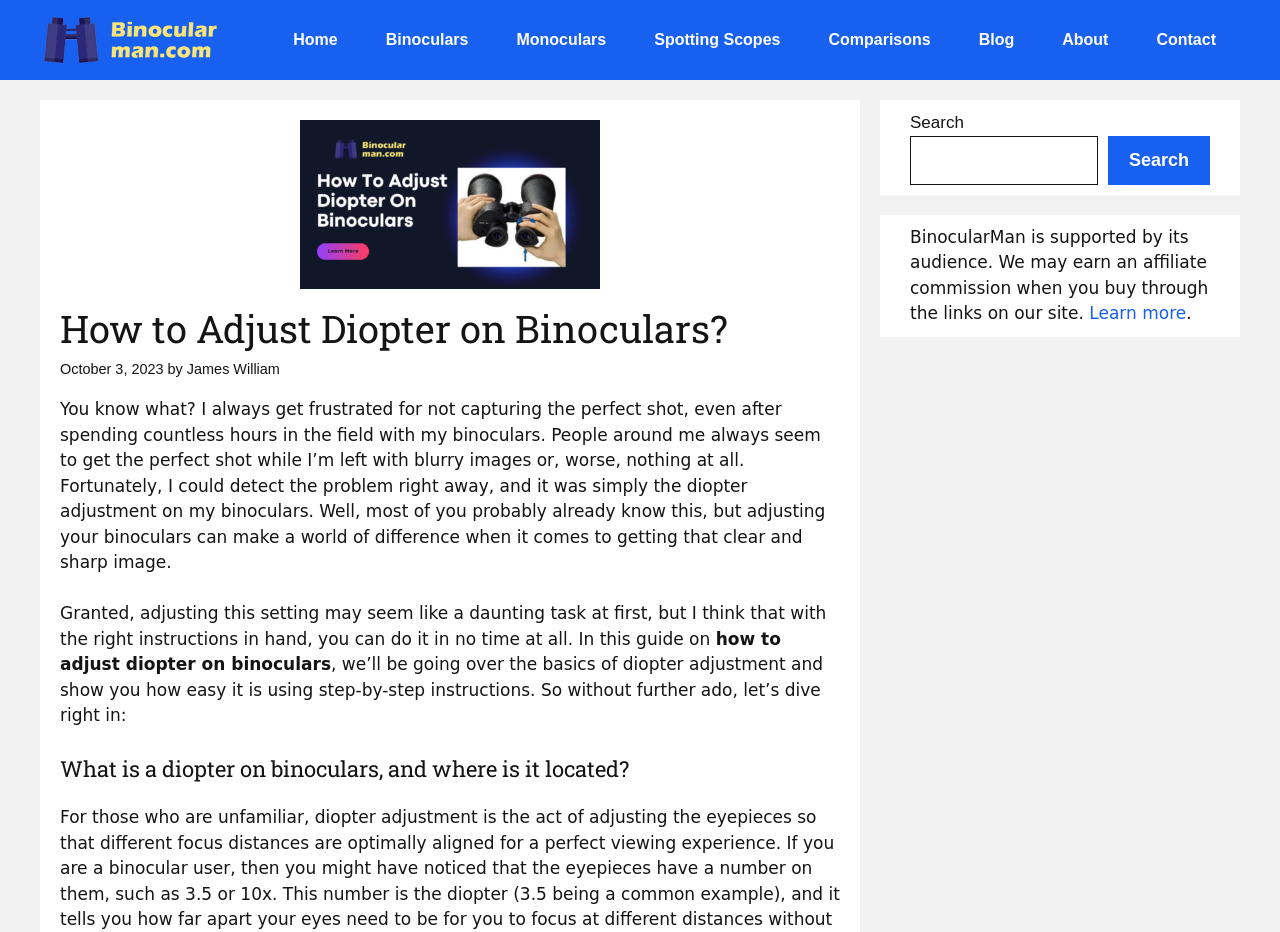What is the main topic of this webpage?
Look at the screenshot and give a one-word or phrase answer.

Adjusting diopter on binoculars